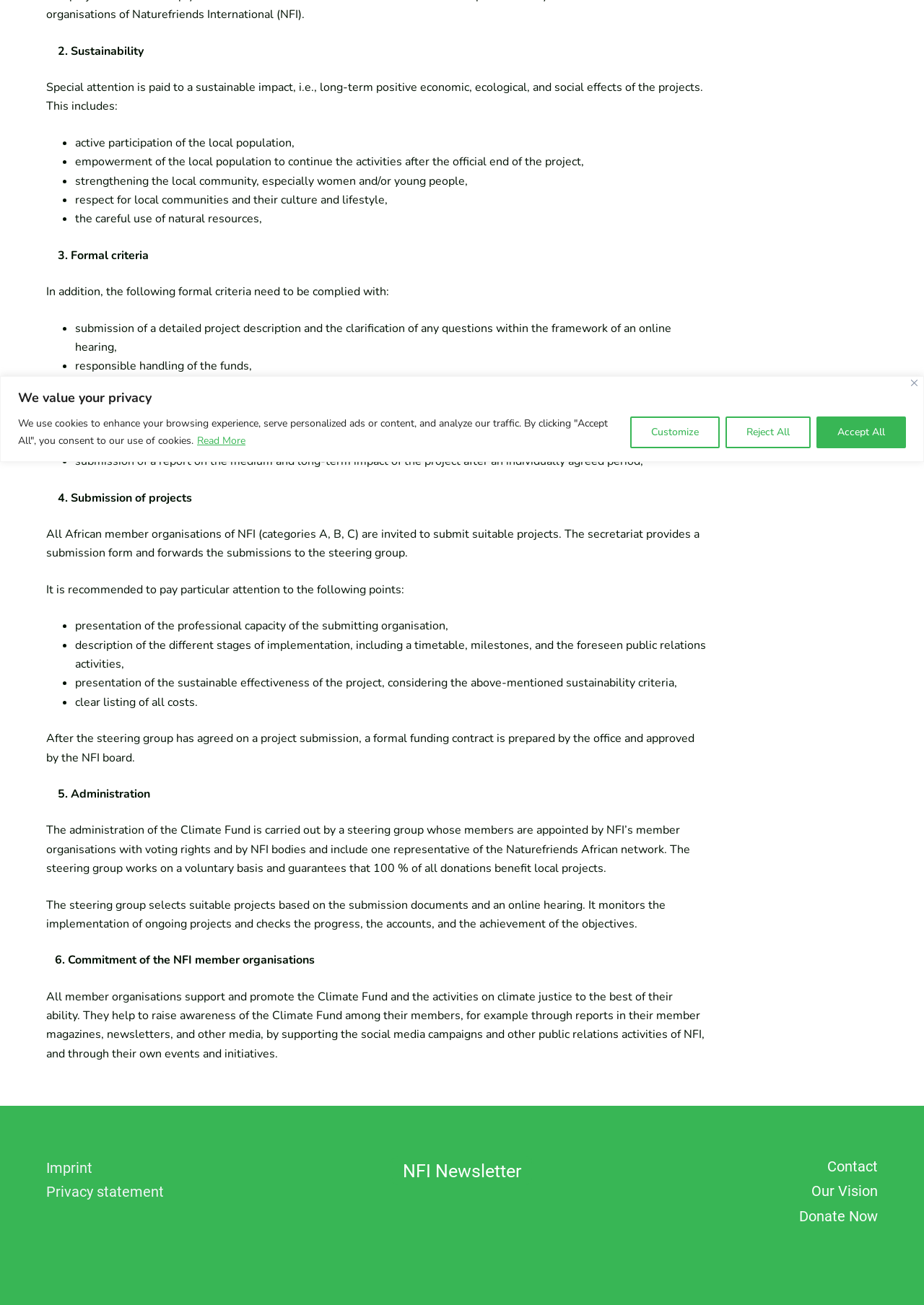For the element described, predict the bounding box coordinates as (top-left x, top-left y, bottom-right x, bottom-right y). All values should be between 0 and 1. Element description: Donate now

[0.682, 0.926, 0.961, 0.937]